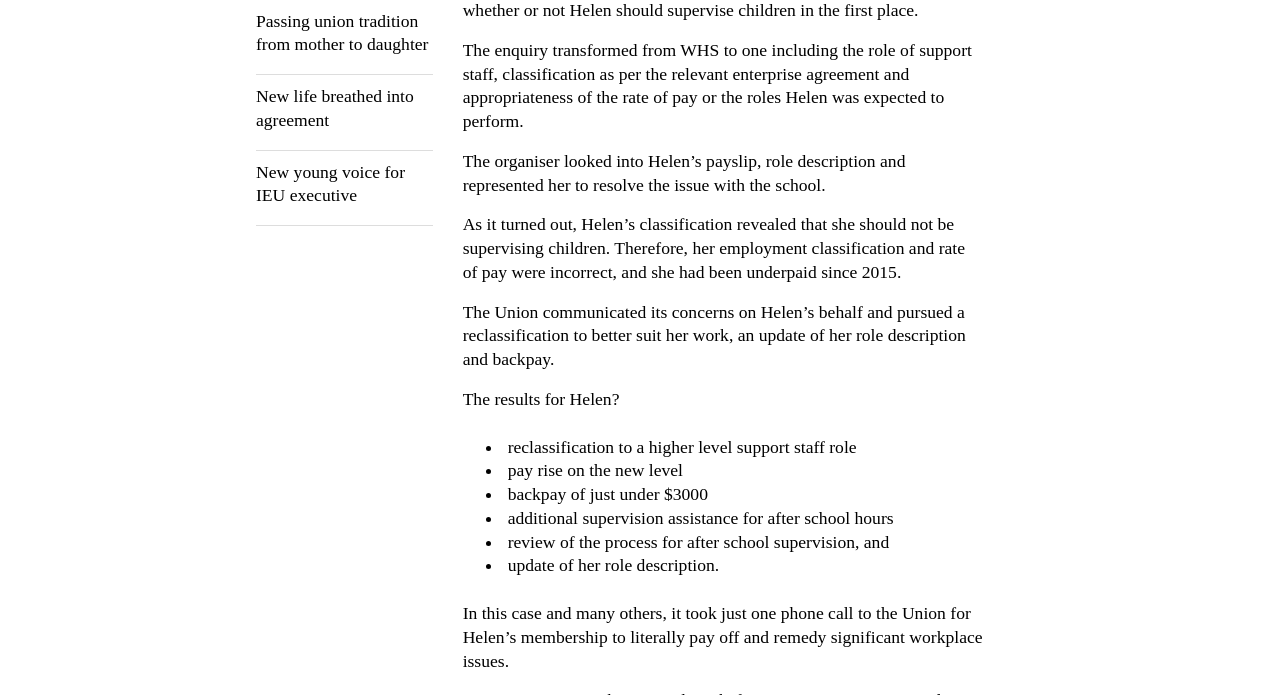Bounding box coordinates are specified in the format (top-left x, top-left y, bottom-right x, bottom-right y). All values are floating point numbers bounded between 0 and 1. Please provide the bounding box coordinate of the region this sentence describes: New life breathed into agreement

[0.2, 0.122, 0.338, 0.191]